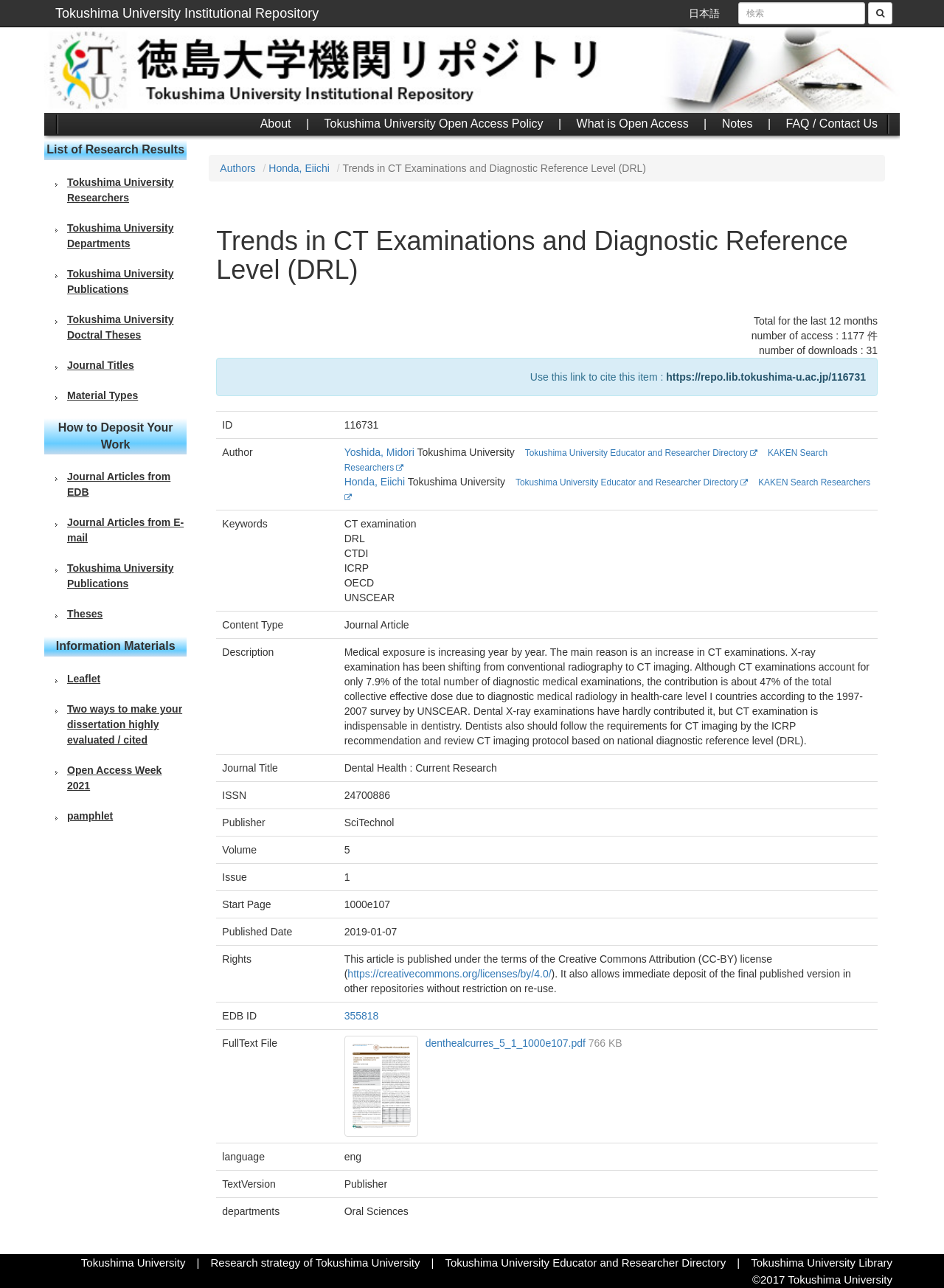Find the bounding box coordinates of the clickable area that will achieve the following instruction: "cite this item".

[0.706, 0.288, 0.917, 0.297]